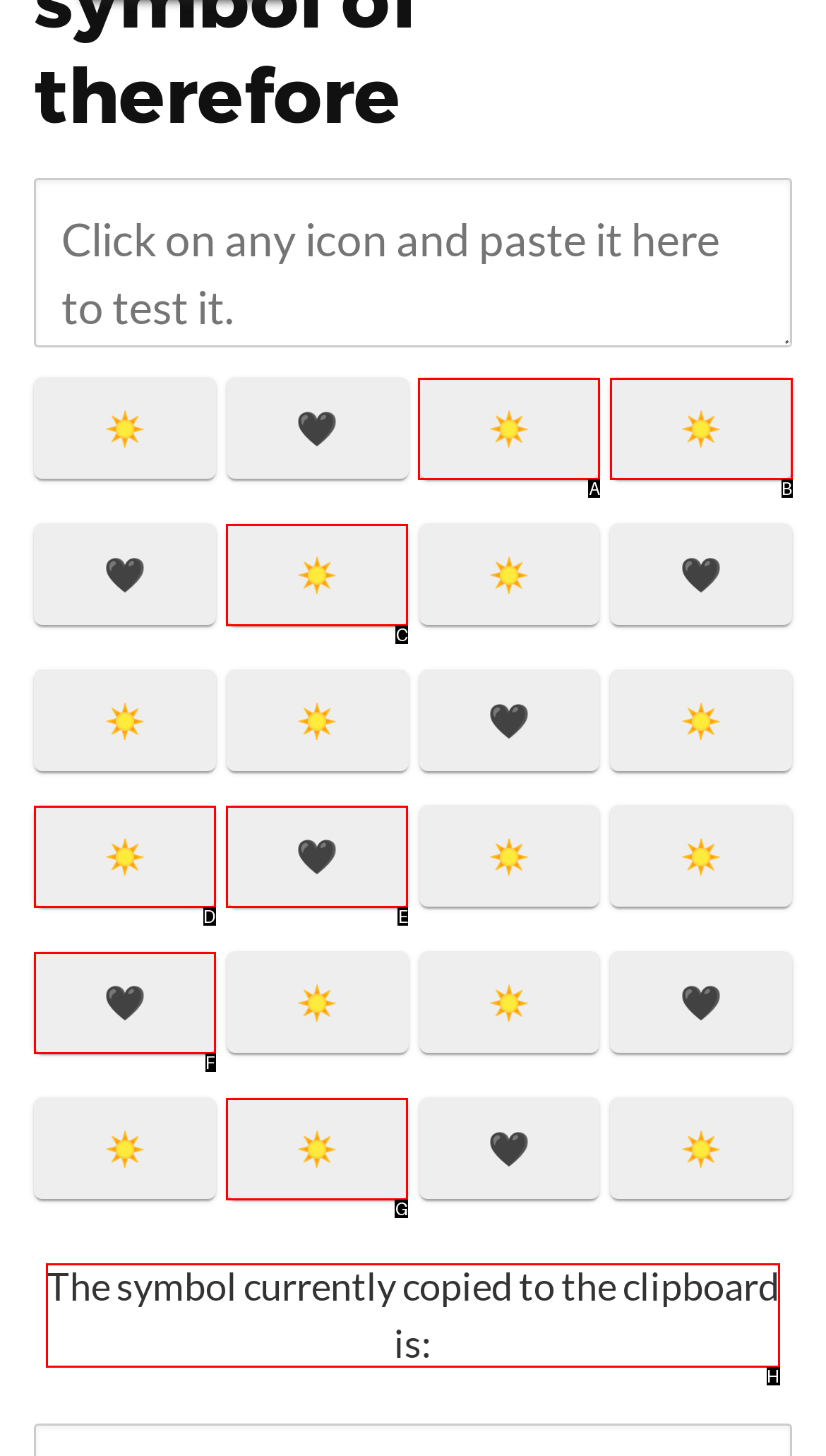Tell me which one HTML element I should click to complete the following instruction: copy the symbol to the clipboard
Answer with the option's letter from the given choices directly.

H